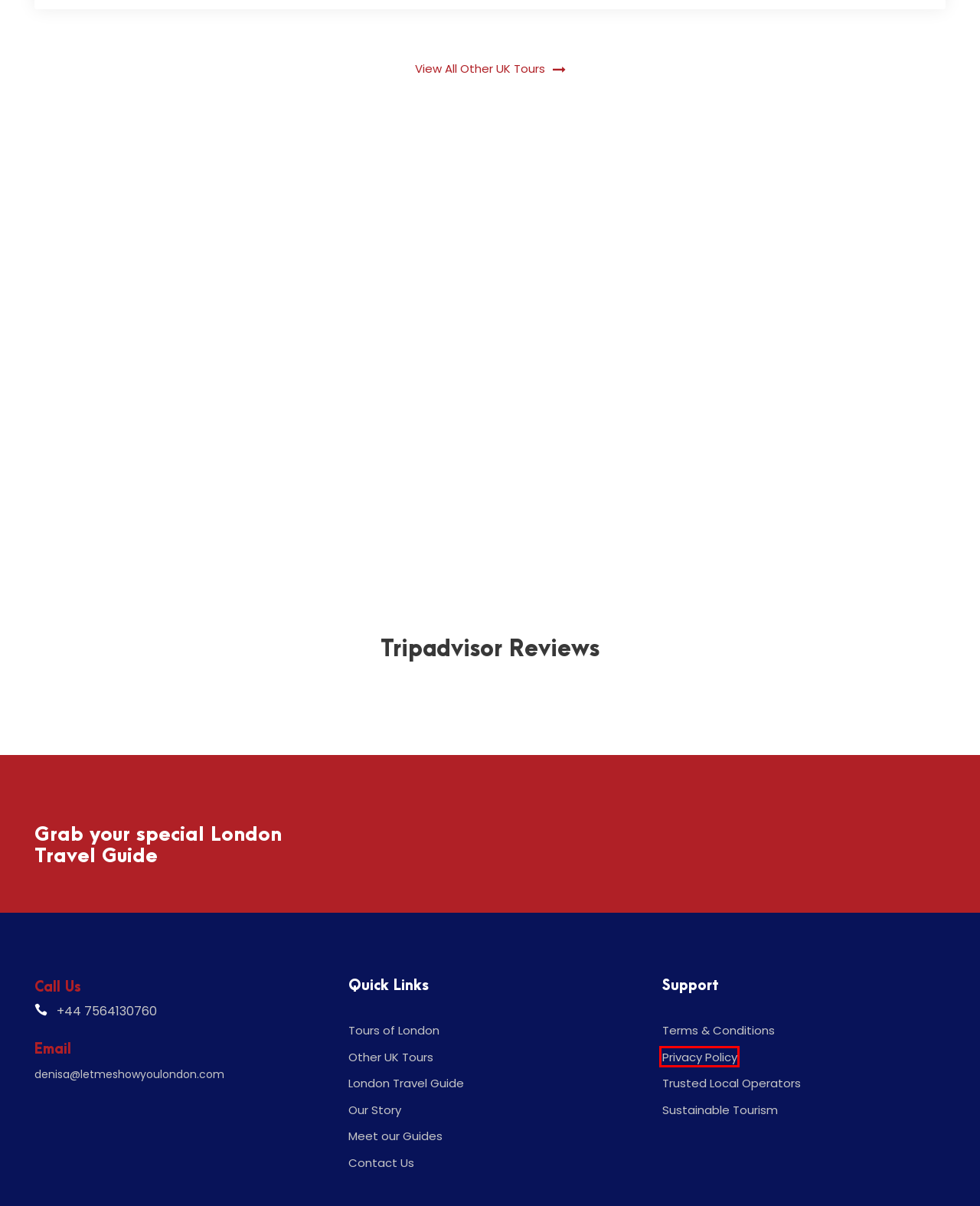Examine the webpage screenshot and identify the UI element enclosed in the red bounding box. Pick the webpage description that most accurately matches the new webpage after clicking the selected element. Here are the candidates:
A. Terms & Conditions - Let Me Show You London
B. Contact Let Me Show You London - Let Me Show You London
C. Other UK Tours | Let Me Show You London
D. Trusted Local Operators - Let Me Show You London
E. Sustainable Tourism - Let Me Show You London
F. Meet our Guides - Let Me Show You London
G. Privacy Policy - Let Me Show You London
H. Tower of London & Westminster Abbey Walking Tour | Let Me Show You London

G